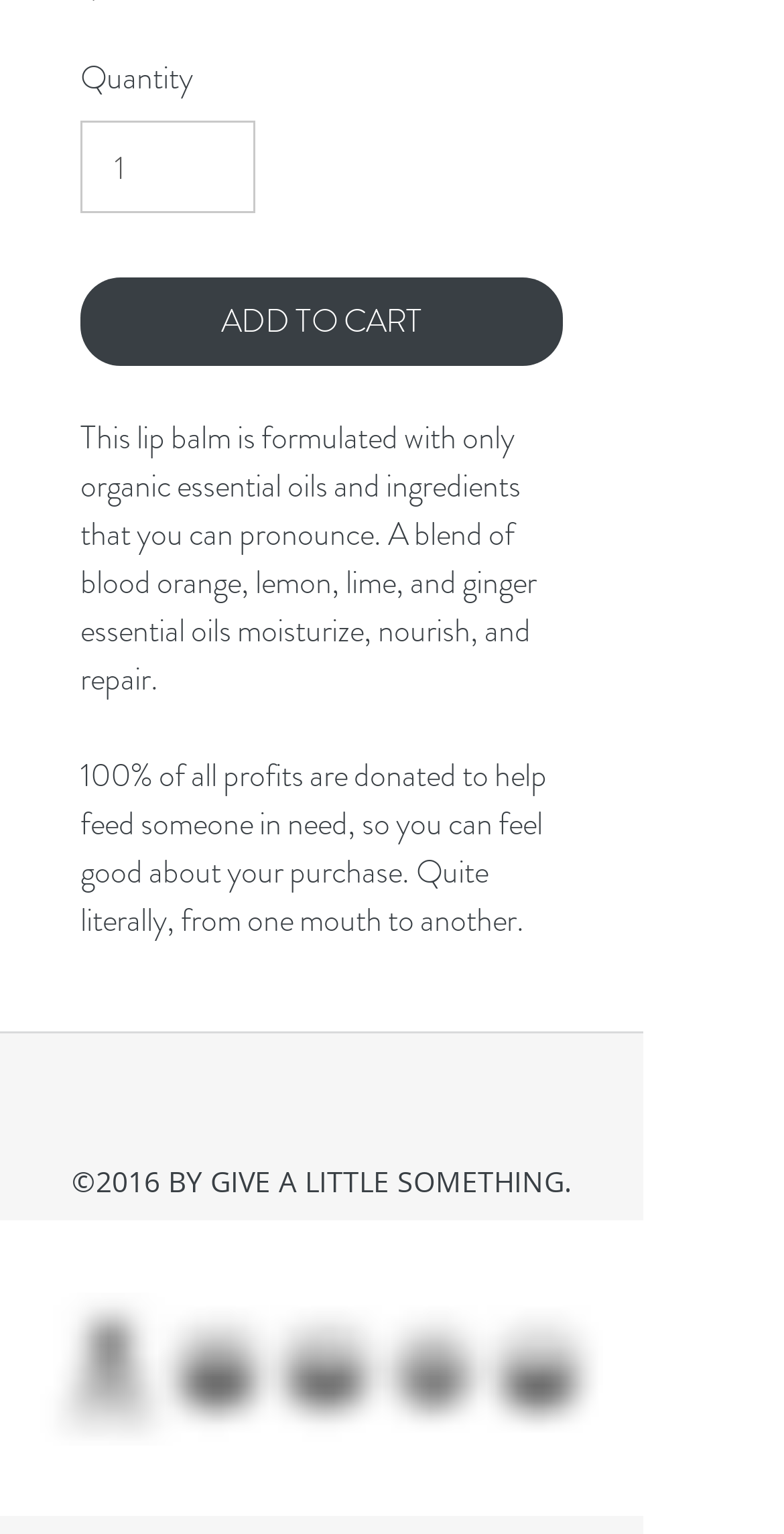What is the minimum quantity that can be added to cart?
Provide a thorough and detailed answer to the question.

The spinbutton element with the label 'Quantity' has a valuemin attribute set to 1, indicating that the minimum quantity that can be added to cart is 1.